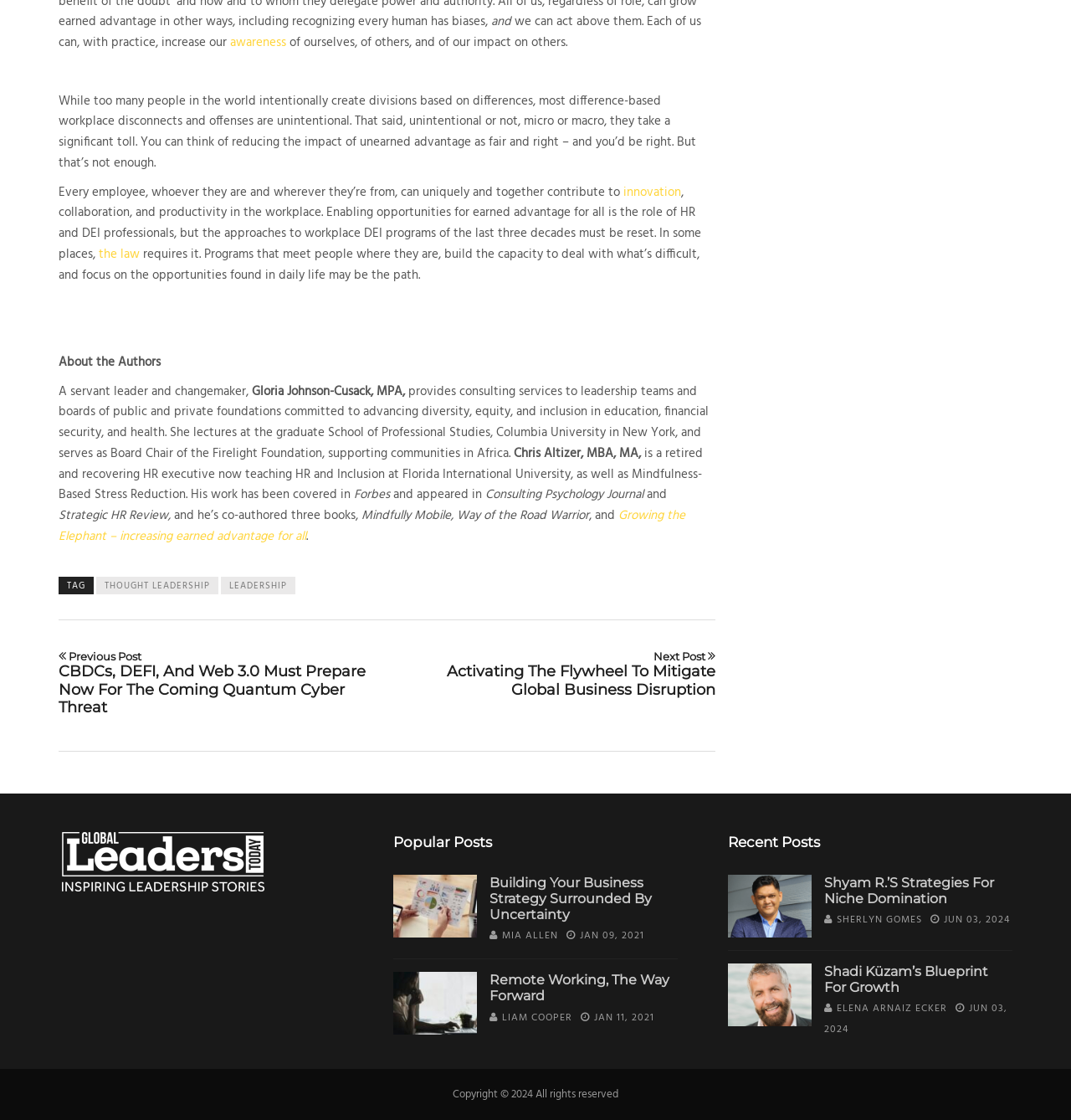Kindly determine the bounding box coordinates for the area that needs to be clicked to execute this instruction: "Click on the 'awareness' link".

[0.212, 0.029, 0.267, 0.047]